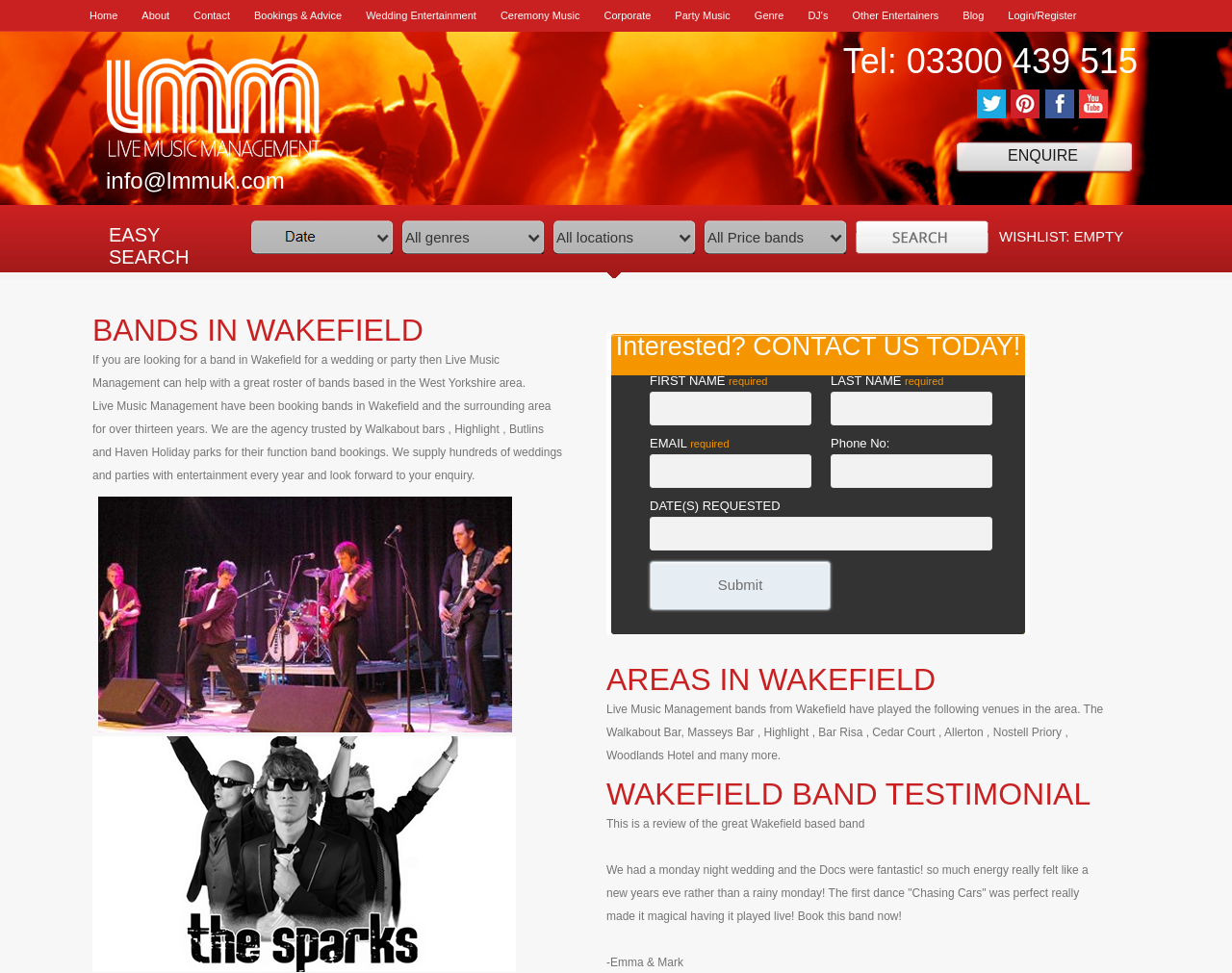Find and specify the bounding box coordinates that correspond to the clickable region for the instruction: "Contact via phone".

[0.684, 0.043, 0.923, 0.083]